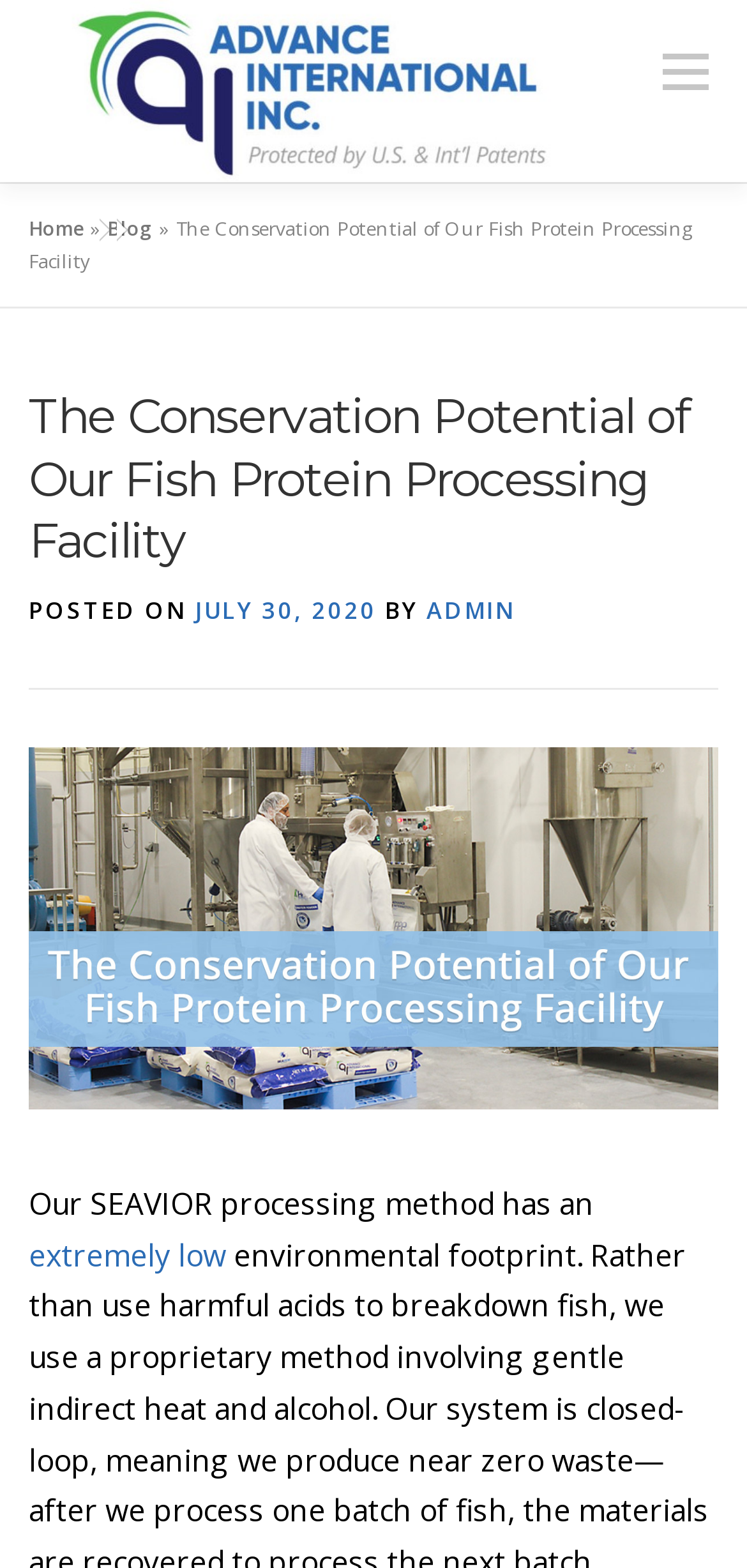Kindly determine the bounding box coordinates for the clickable area to achieve the given instruction: "Click on the 'HOME' link".

[0.038, 0.116, 0.256, 0.208]